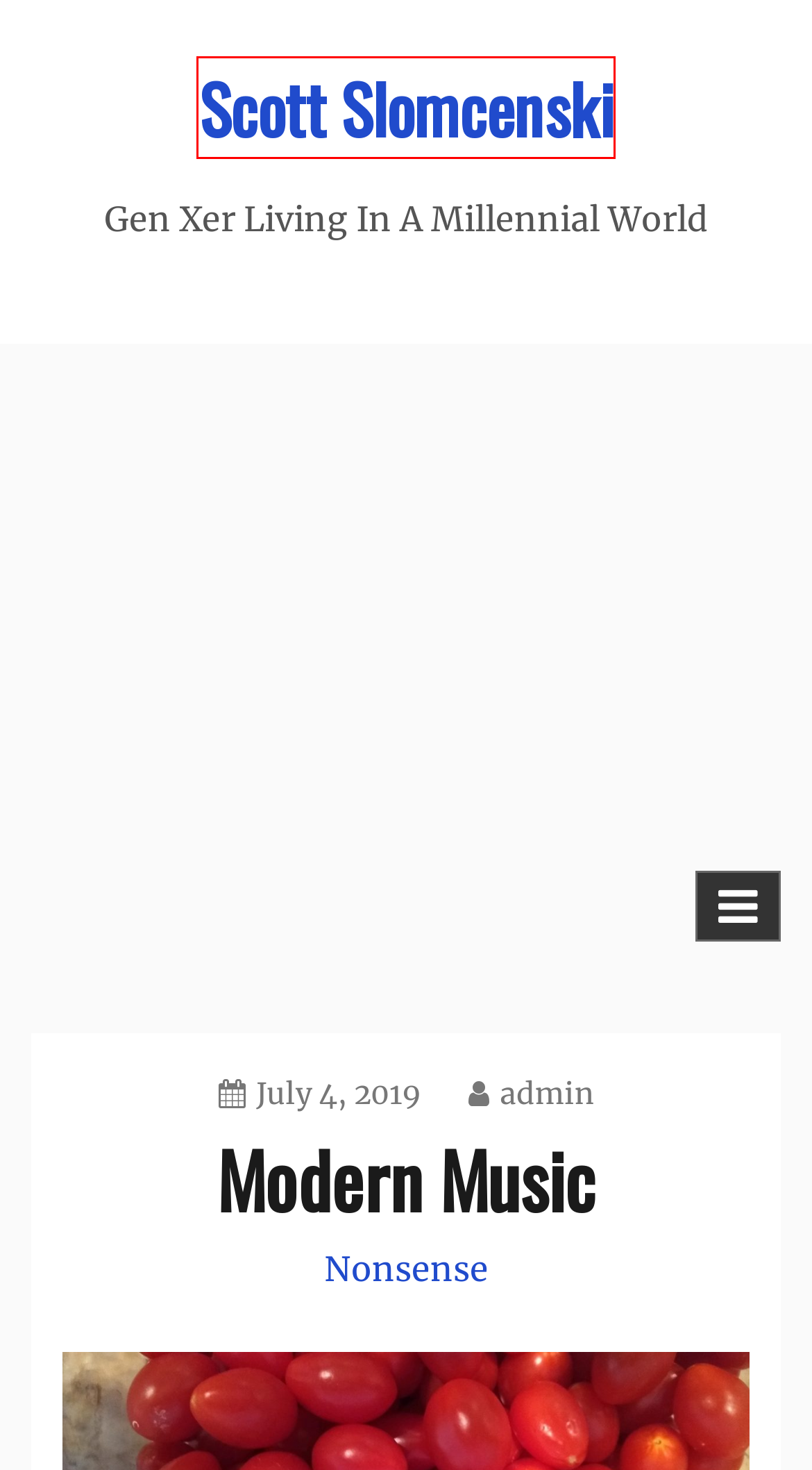You are given a screenshot depicting a webpage with a red bounding box around a UI element. Select the description that best corresponds to the new webpage after clicking the selected element. Here are the choices:
A. admin, Author at Scott Slomcenski
B. Candid Themes - Clean, Minimal, Free and Premium WordPress Themes
C. Scott Slomcenski - Gen Xer Living In A Millennial World
D. Top Five Suckiest Things About Jury Duty - Scott Slomcenski
E. Hurricane Preparedness Tips - Scott Slomcenski
F. Helpful Hints - Scott Slomcenski
G. Super Combo Holiday 2020 - Scott Slomcenski
H. Nonsense Archives - Scott Slomcenski

C